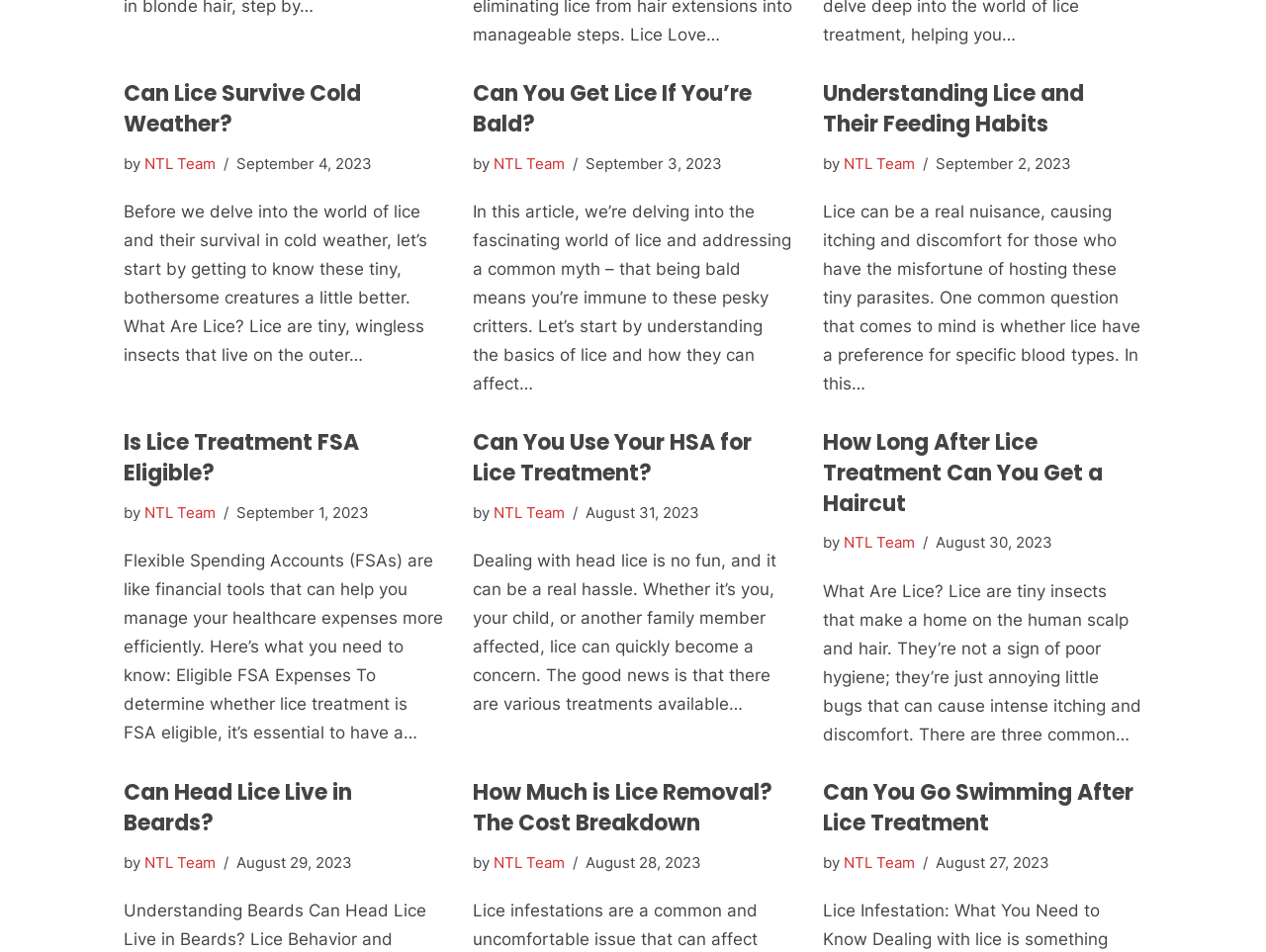Identify the bounding box coordinates of the clickable region required to complete the instruction: "View the article 'Understanding Lice and Their Feeding Habits'". The coordinates should be given as four float numbers within the range of 0 and 1, i.e., [left, top, right, bottom].

[0.65, 0.082, 0.856, 0.146]